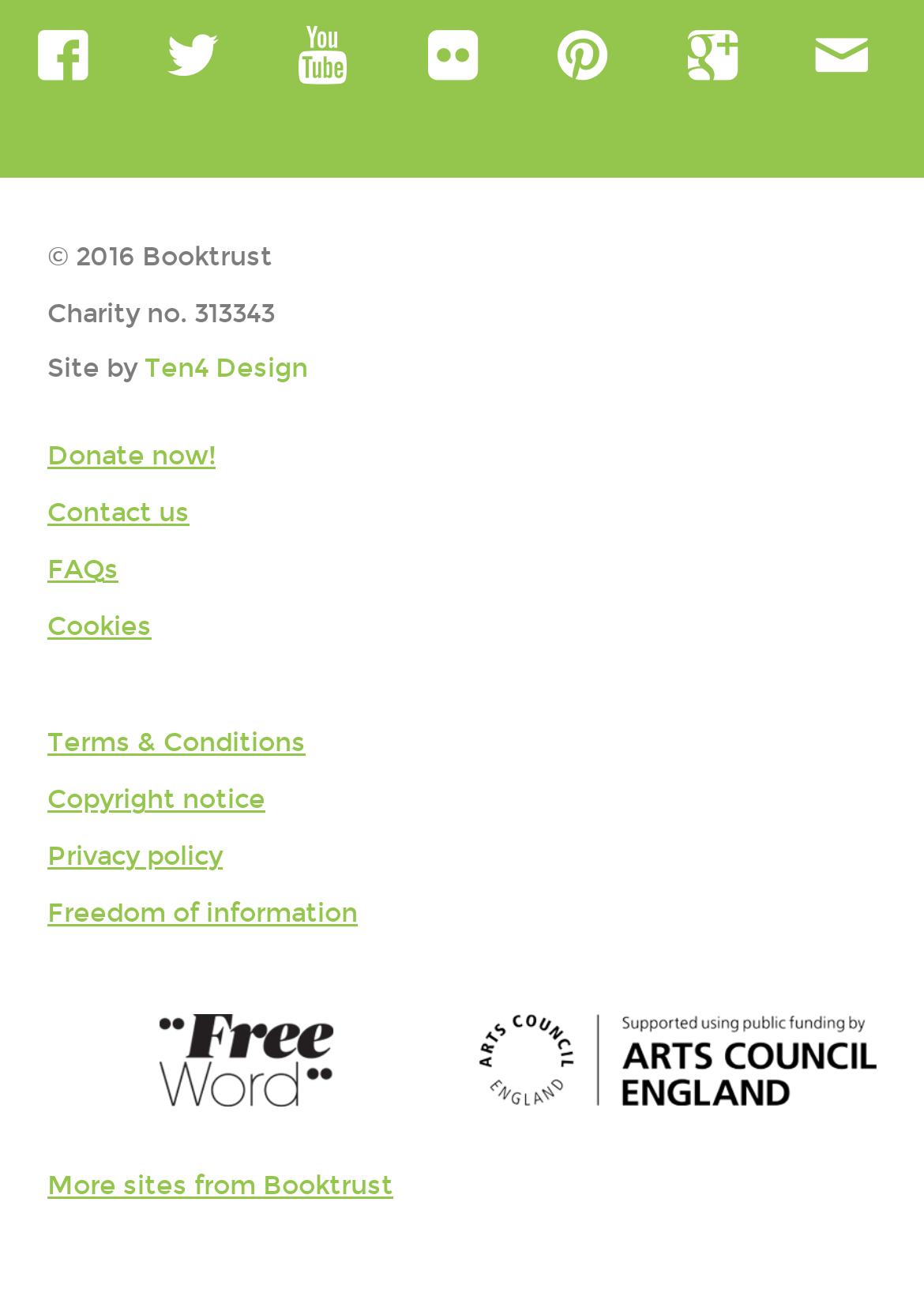Please identify the bounding box coordinates for the region that you need to click to follow this instruction: "Click the Donate now! link".

[0.051, 0.335, 0.233, 0.359]